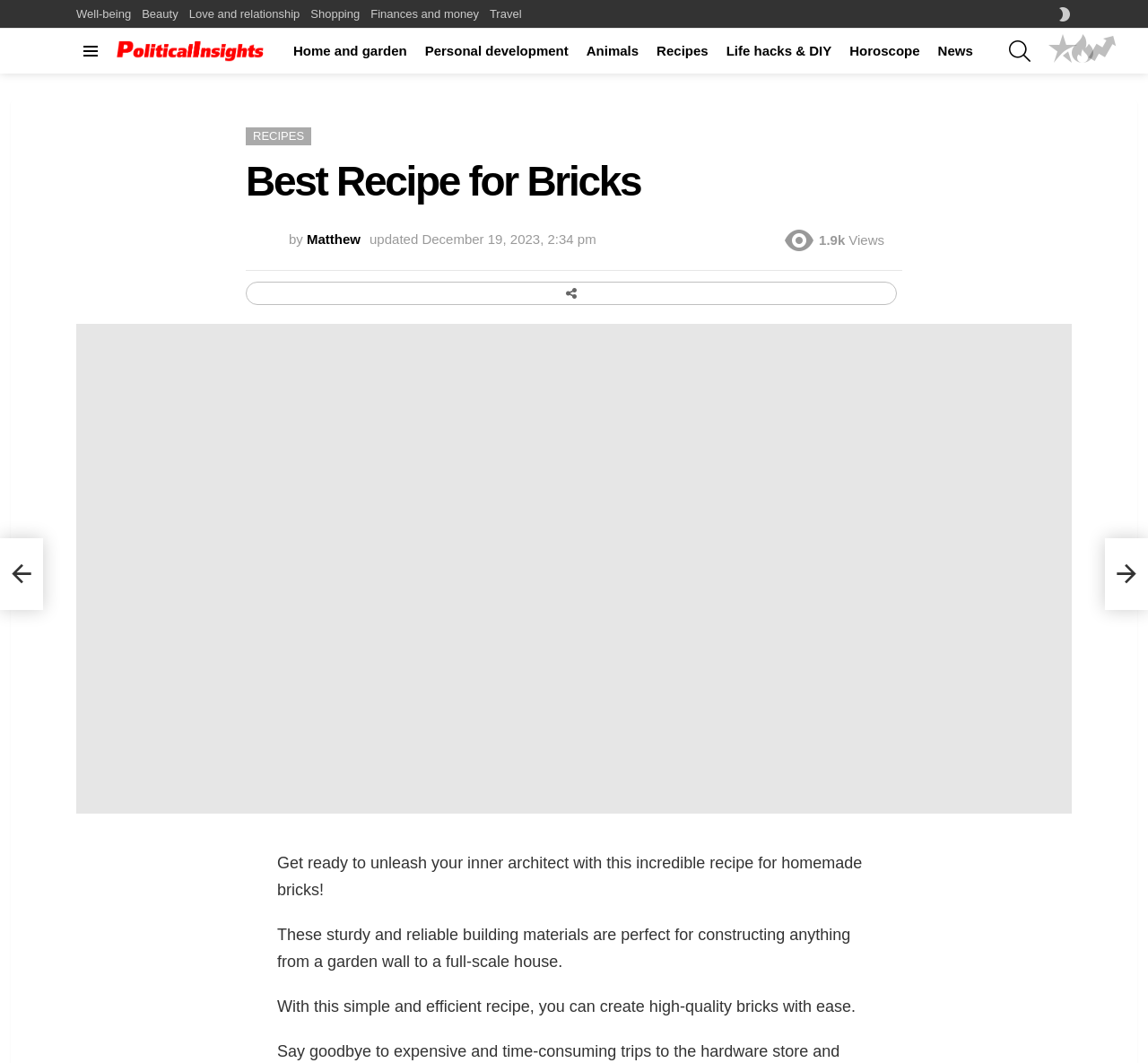Indicate the bounding box coordinates of the element that must be clicked to execute the instruction: "Read the article by Matthew Matthew". The coordinates should be given as four float numbers between 0 and 1, i.e., [left, top, right, bottom].

[0.267, 0.218, 0.314, 0.232]